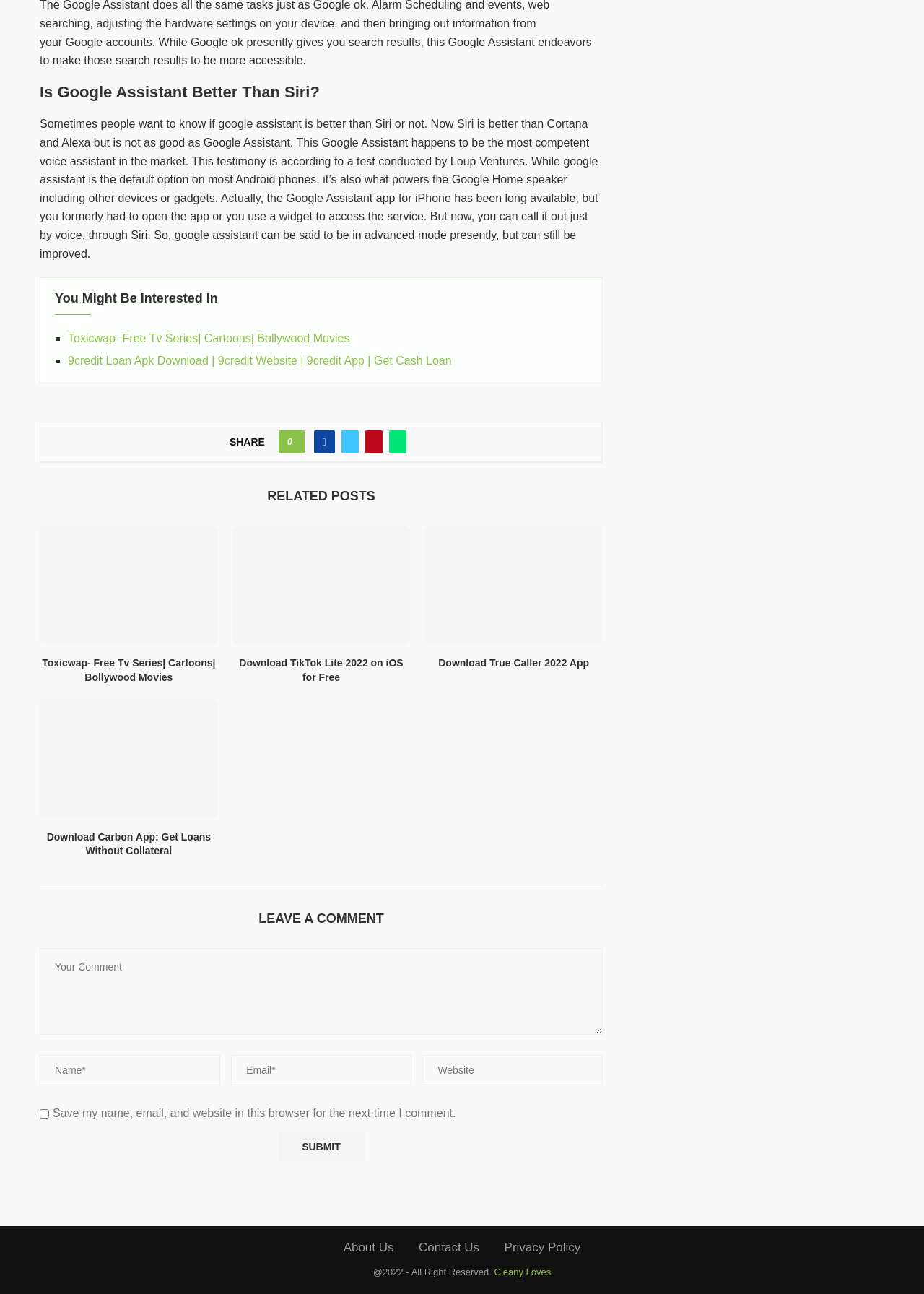Locate the bounding box coordinates of the area where you should click to accomplish the instruction: "Click on the 'Submit' button".

[0.301, 0.875, 0.395, 0.898]